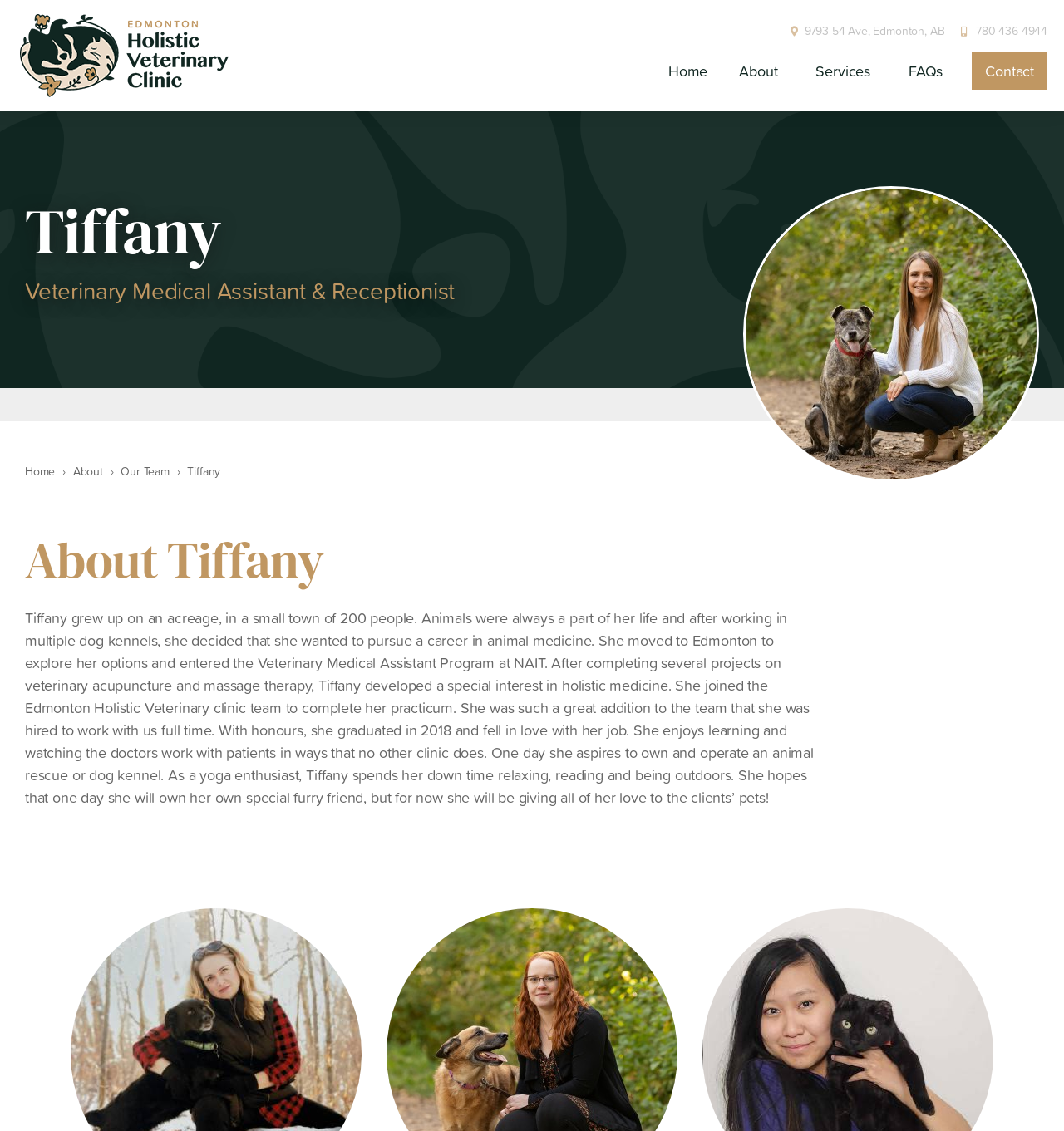Can you specify the bounding box coordinates of the area that needs to be clicked to fulfill the following instruction: "Learn about the clinic's location"?

[0.743, 0.019, 0.888, 0.035]